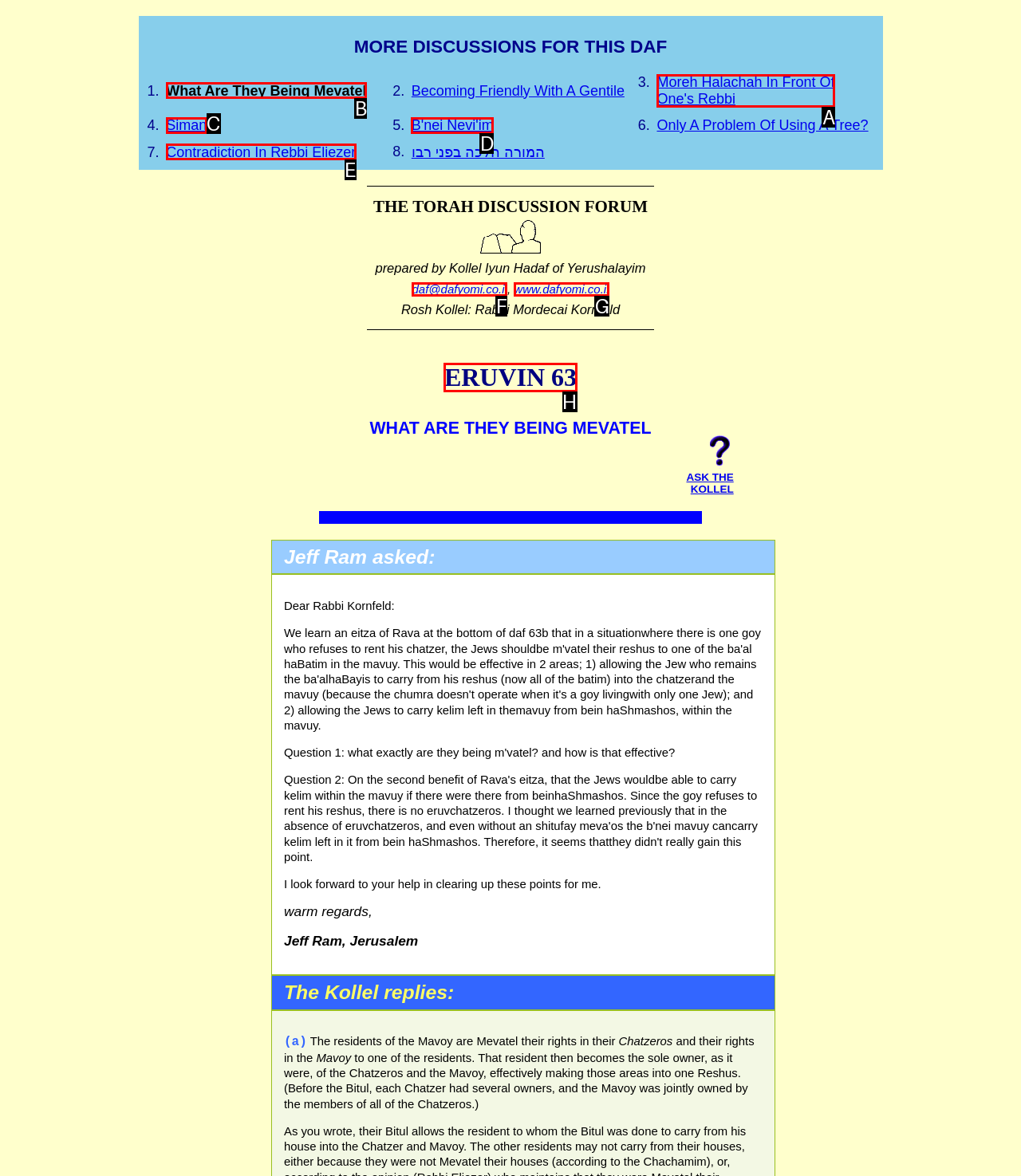Determine the letter of the UI element that will complete the task: Read 'ERUVIN 63' topic
Reply with the corresponding letter.

H